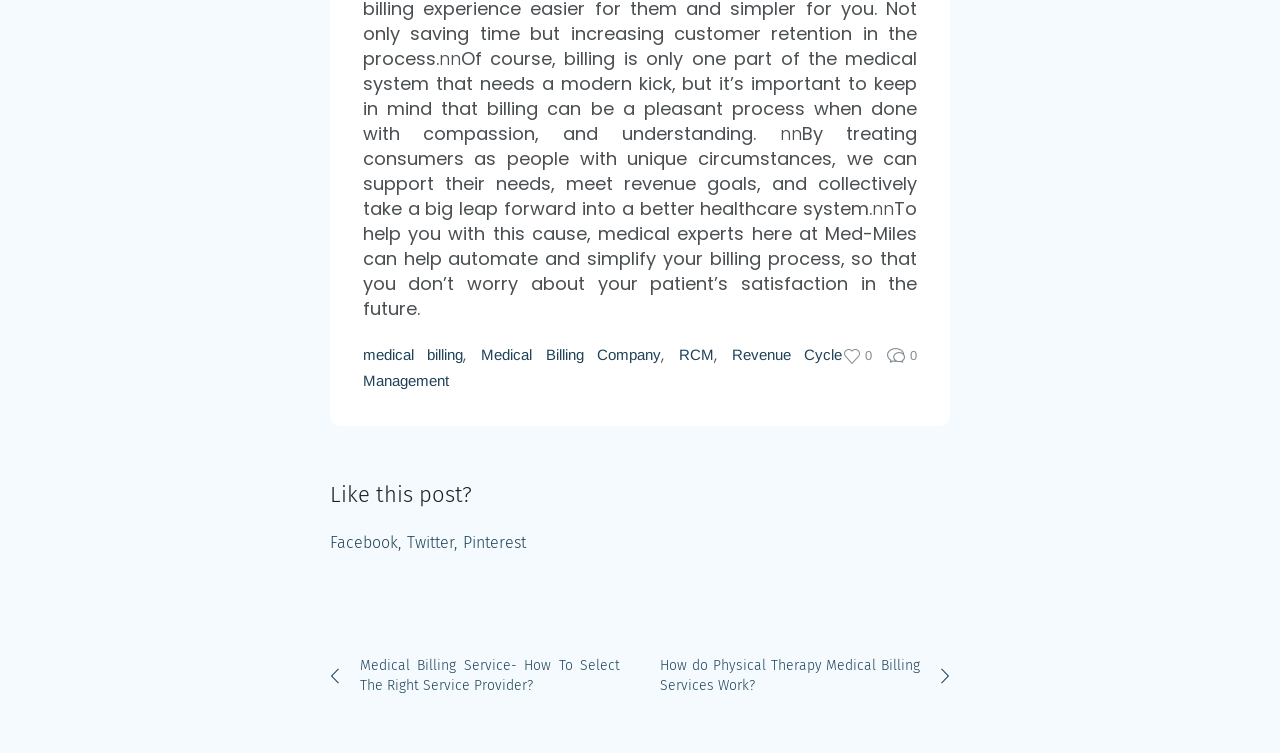What is the topic of the second related article?
Use the information from the image to give a detailed answer to the question.

The second related article is about 'How do Physical Therapy Medical Billing Services Work?', as indicated by the link 'How do Physical Therapy Medical Billing Services Work?'.